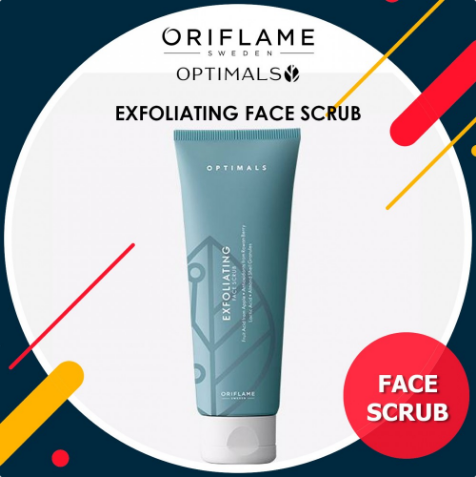Create a detailed narrative of what is happening in the image.

The image showcases the packaging of the "OPTIMALS Exfoliating Face Scrub" from Oriflame Sweden. The scrub is presented in a sleek, turquoise tube that emphasizes its gentle yet effective formula for skincare. Prominent branding elements include the Oriflame logo and the product name, which is highlighted in bold, capital letters. Surrounding the product is a vibrant design featuring geometric patterns in red and yellow, adding a lively contrast to the calming teal color of the tube. This facial scrub is marketed as a multi-benefit exfoliator suitable for all skin types, designed to cleanse, exfoliate, and refine the skin, promoting a healthy glow and smoother texture.